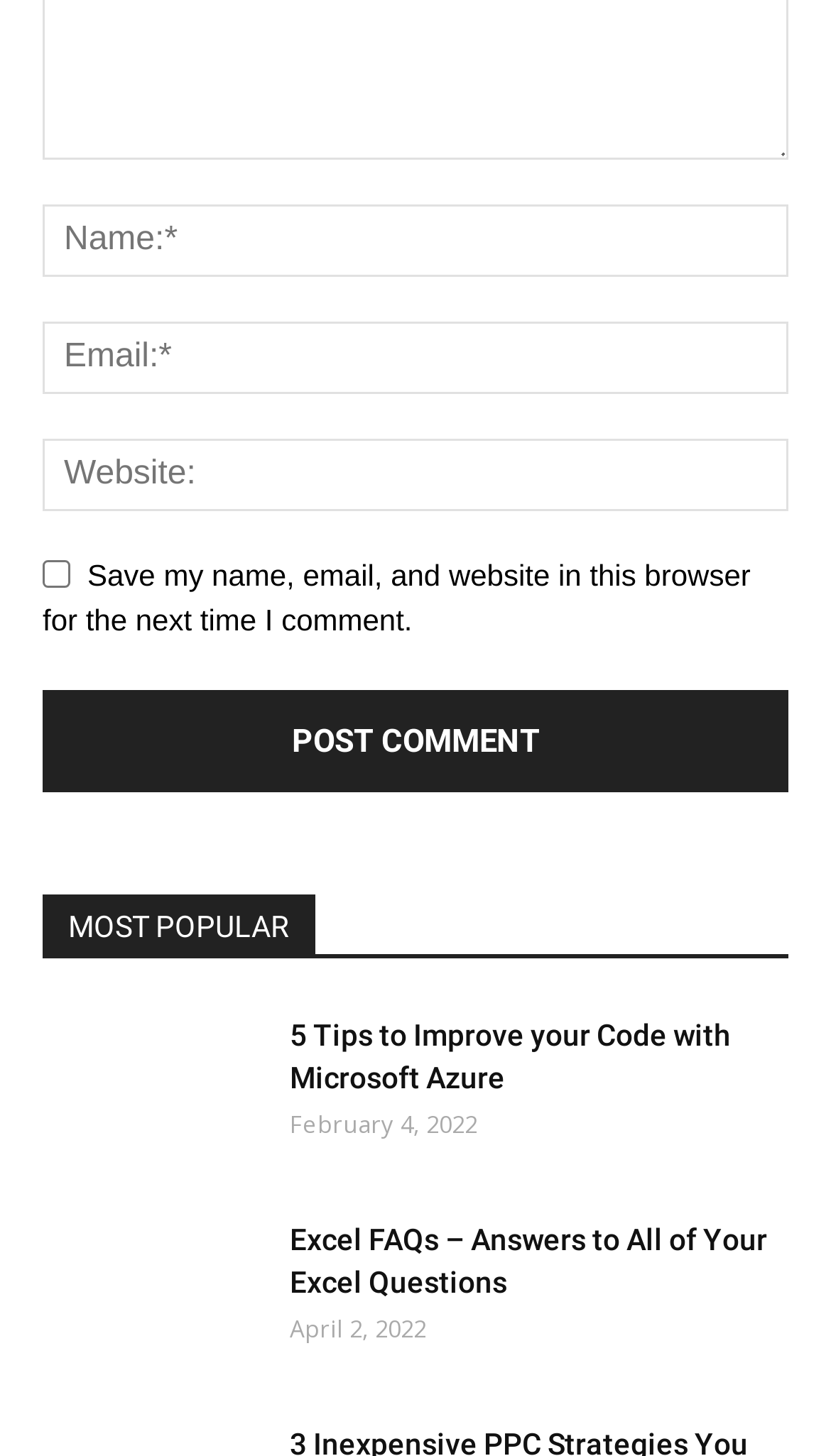Please identify the coordinates of the bounding box that should be clicked to fulfill this instruction: "Select the 'Art' category".

[0.418, 0.316, 0.459, 0.338]